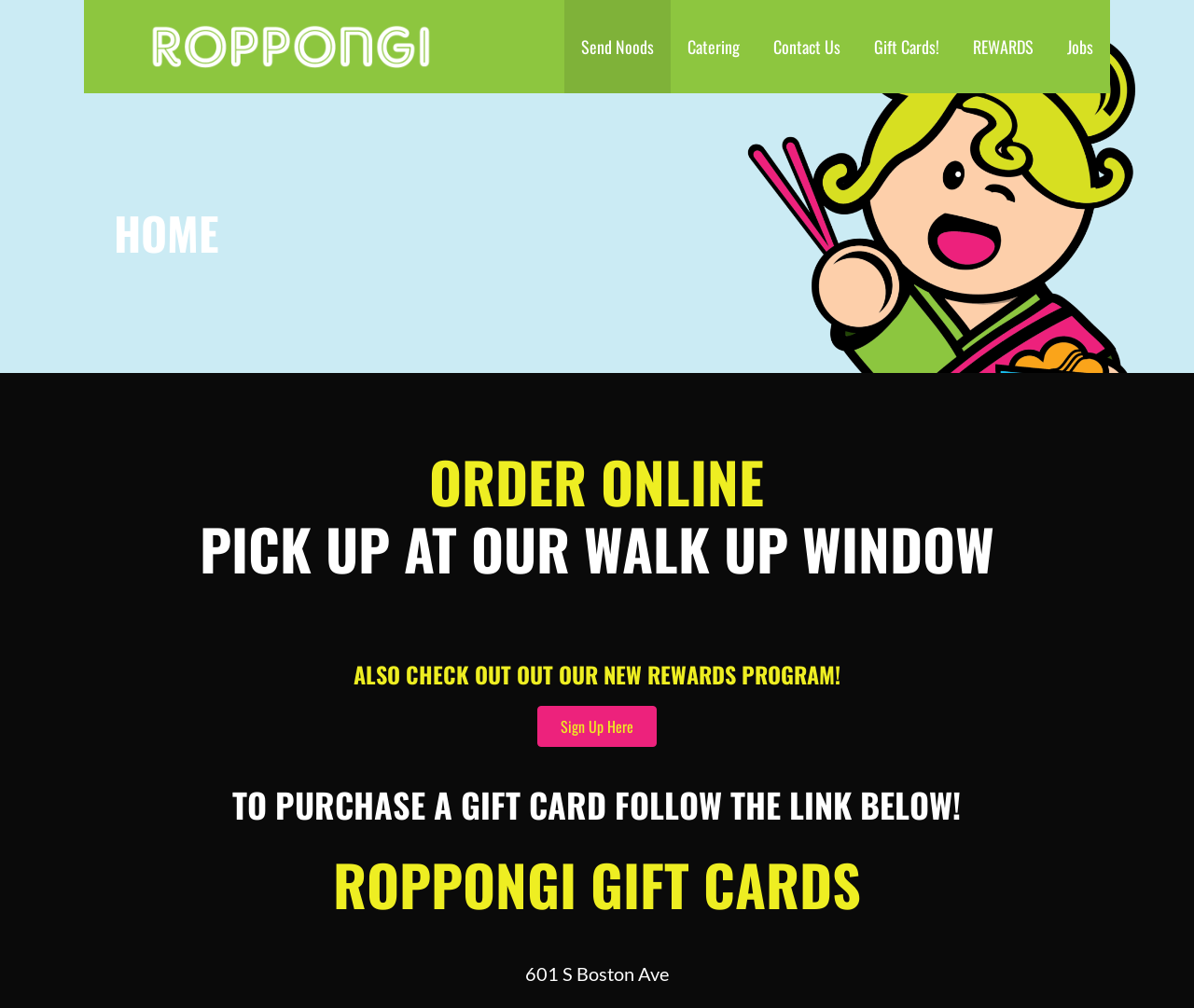Locate the bounding box coordinates of the area where you should click to accomplish the instruction: "Order online".

[0.36, 0.435, 0.64, 0.518]